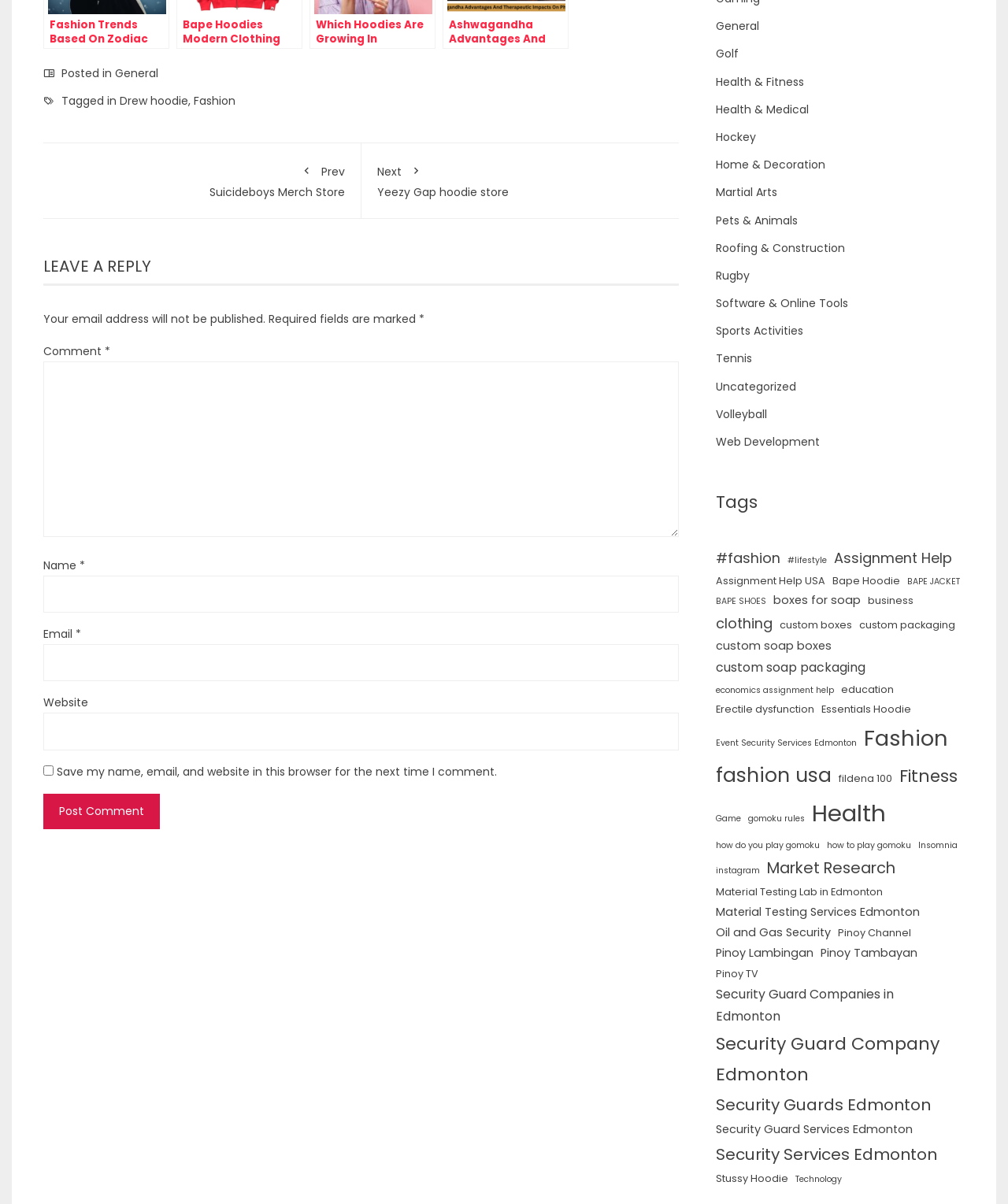Find the bounding box of the UI element described as follows: "Oil and Gas Security".

[0.71, 0.766, 0.824, 0.783]